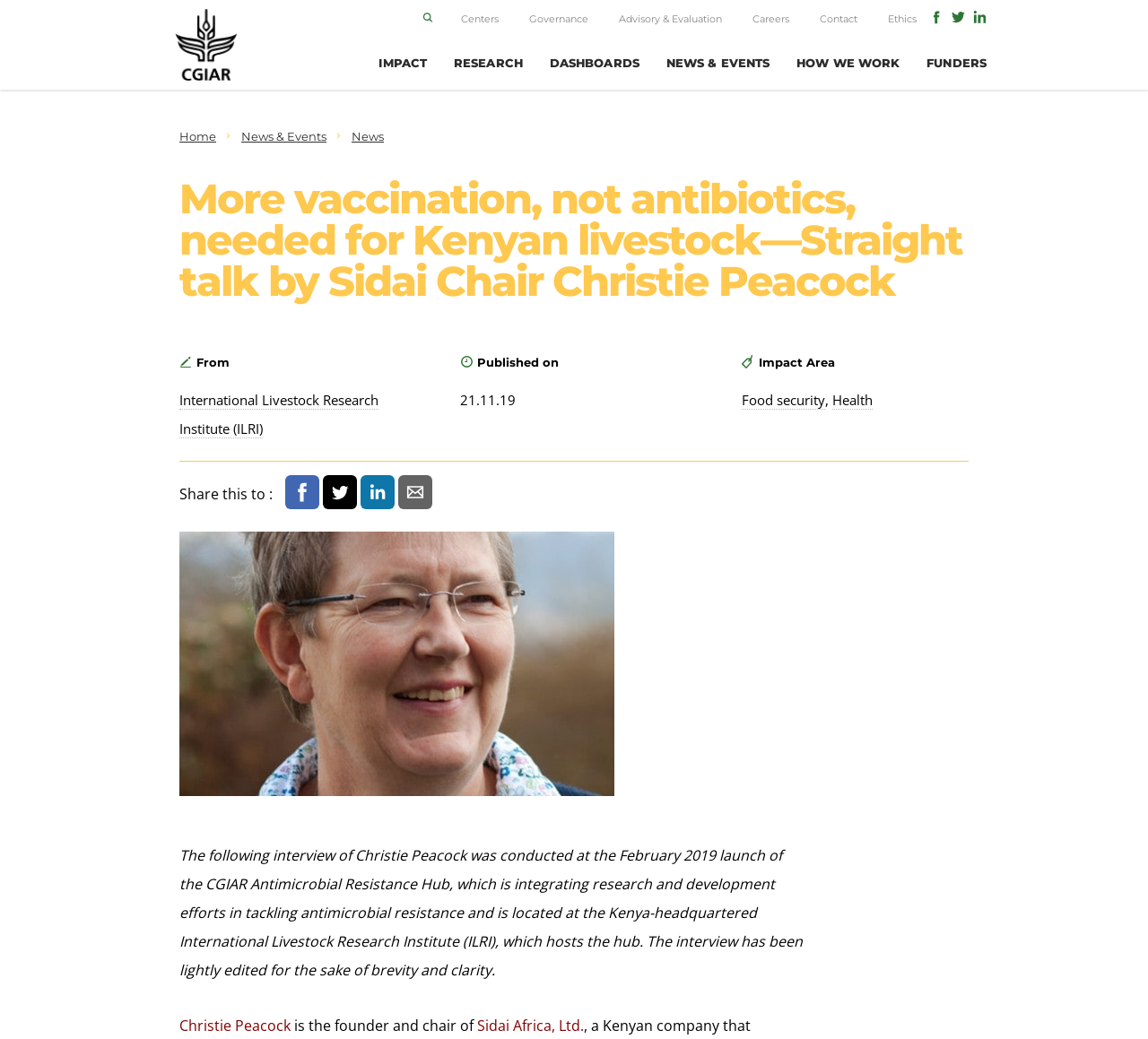Using the provided element description: "International Livestock Research Institute (ILRI)", determine the bounding box coordinates of the corresponding UI element in the screenshot.

[0.156, 0.376, 0.33, 0.422]